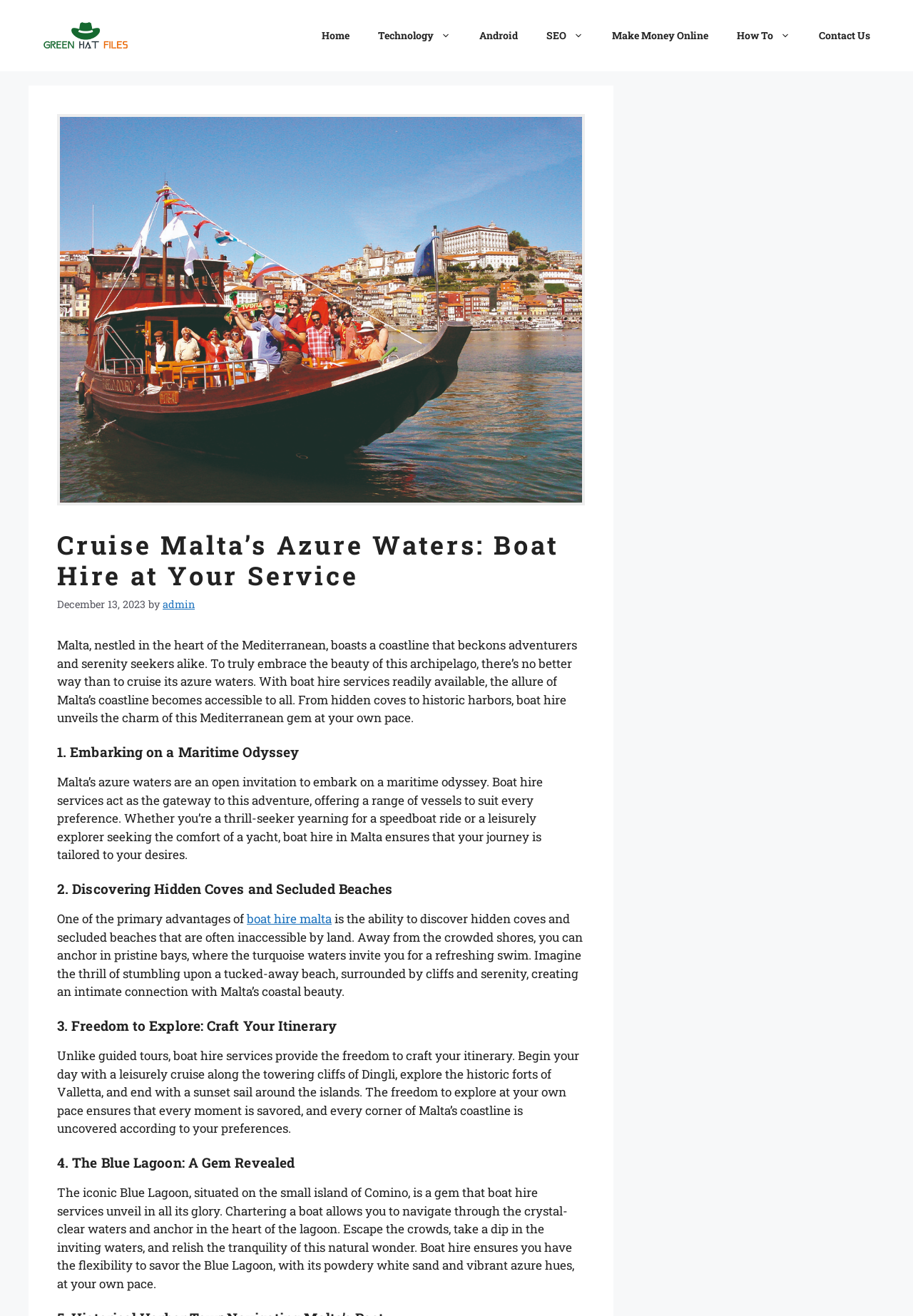Pinpoint the bounding box coordinates of the clickable element to carry out the following instruction: "Click the 'Home' link."

[0.337, 0.011, 0.398, 0.043]